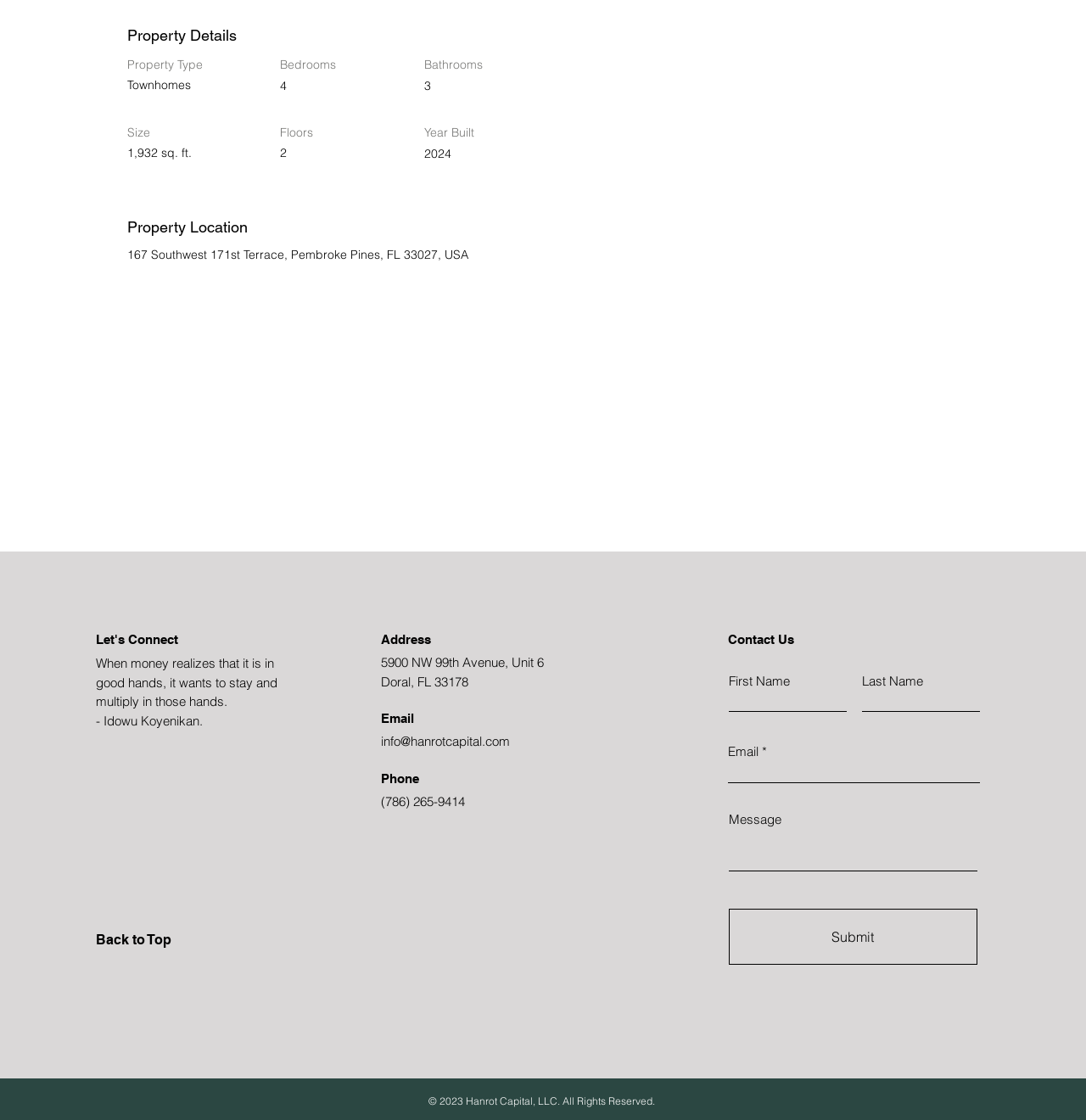Please specify the bounding box coordinates of the area that should be clicked to accomplish the following instruction: "Enter email address". The coordinates should consist of four float numbers between 0 and 1, i.e., [left, top, right, bottom].

[0.67, 0.677, 0.902, 0.7]